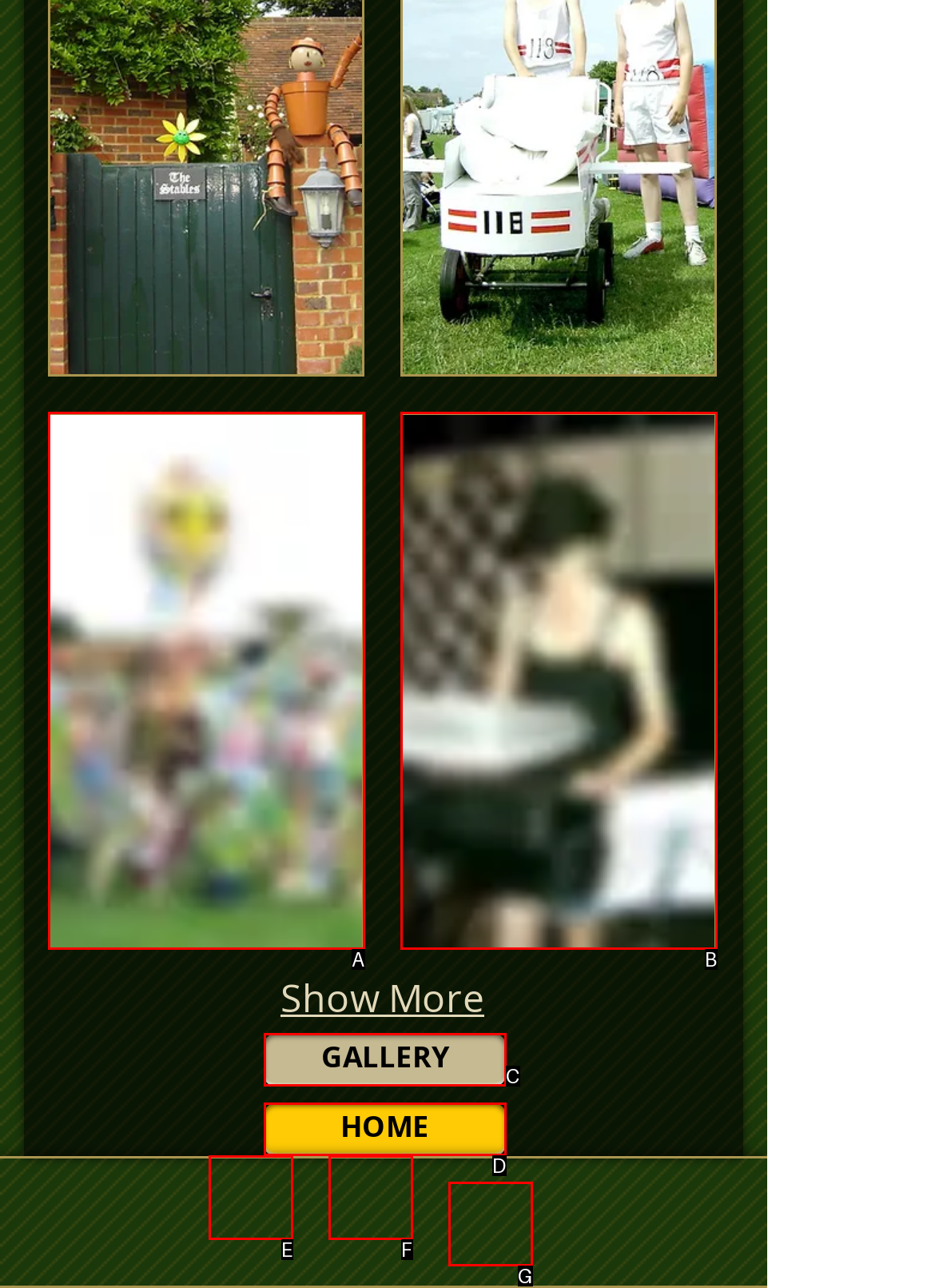What letter corresponds to the UI element described here: HOME
Reply with the letter from the options provided.

D